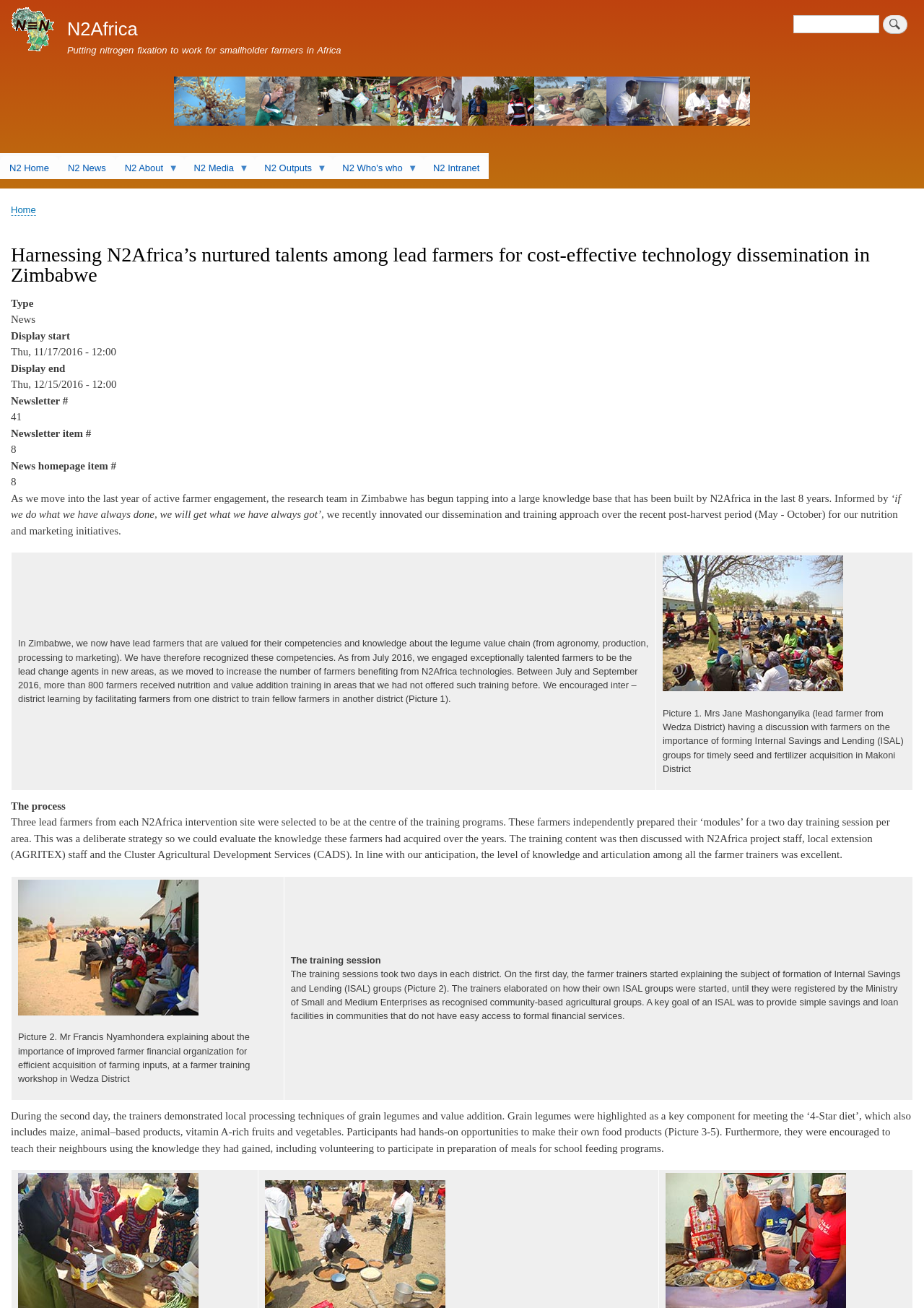Based on the image, give a detailed response to the question: What is the purpose of the ISAL groups?

According to the webpage, the ISAL groups were formed to provide simple savings and loan facilities in communities that do not have easy access to formal financial services. This is mentioned in the context of the farmer training workshop where the trainers explained the importance of ISAL groups.